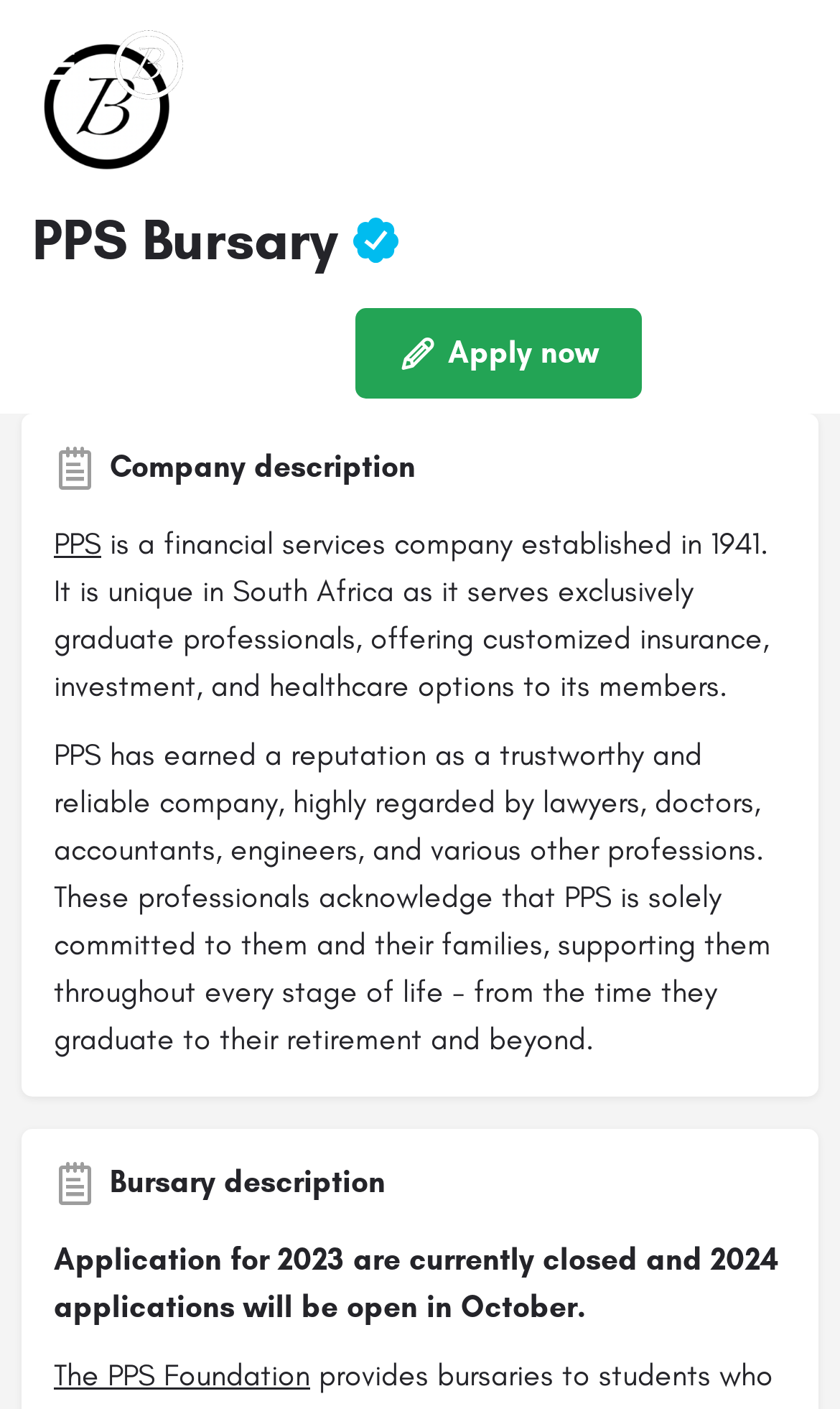Given the element description "aria-label="Mobile menu icon"" in the screenshot, predict the bounding box coordinates of that UI element.

[0.026, 0.015, 0.097, 0.076]